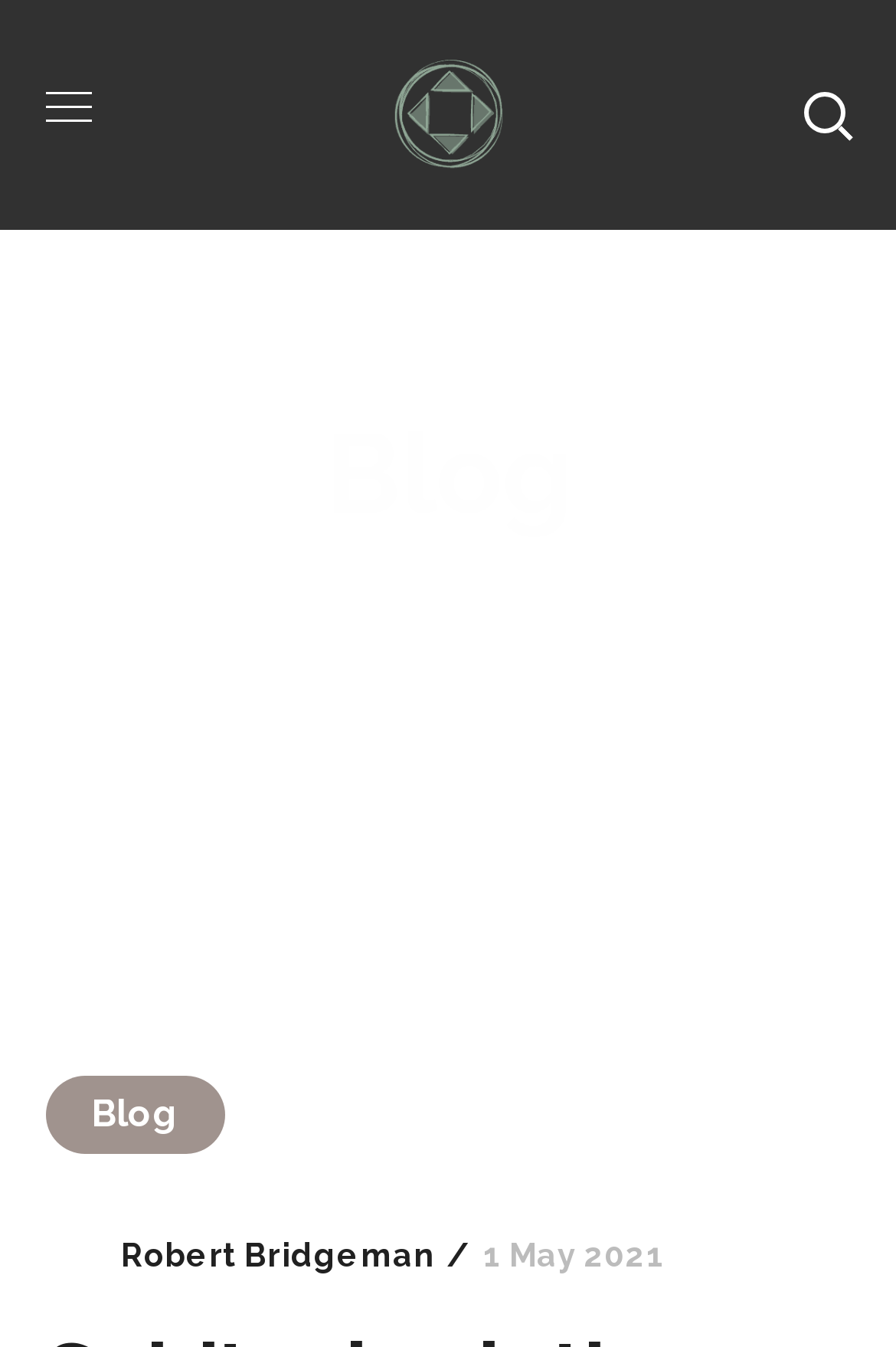Respond with a single word or phrase:
What is the name of the logo?

Logo groen Robert Bridgeman